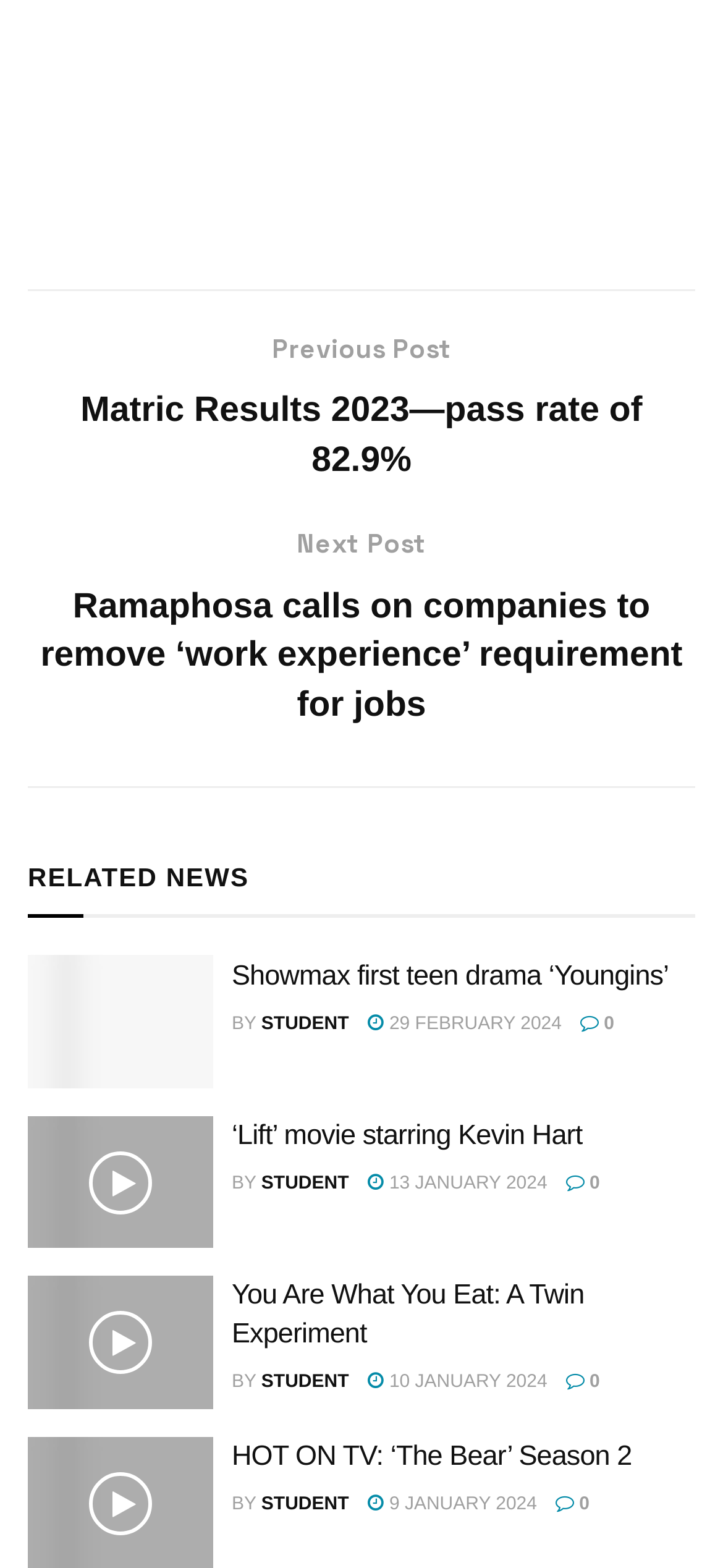Look at the image and give a detailed response to the following question: Who is the author of the third article?

I looked at the third article element [651] and found the link element [941] with the text 'STUDENT'. This is the author of the third article.